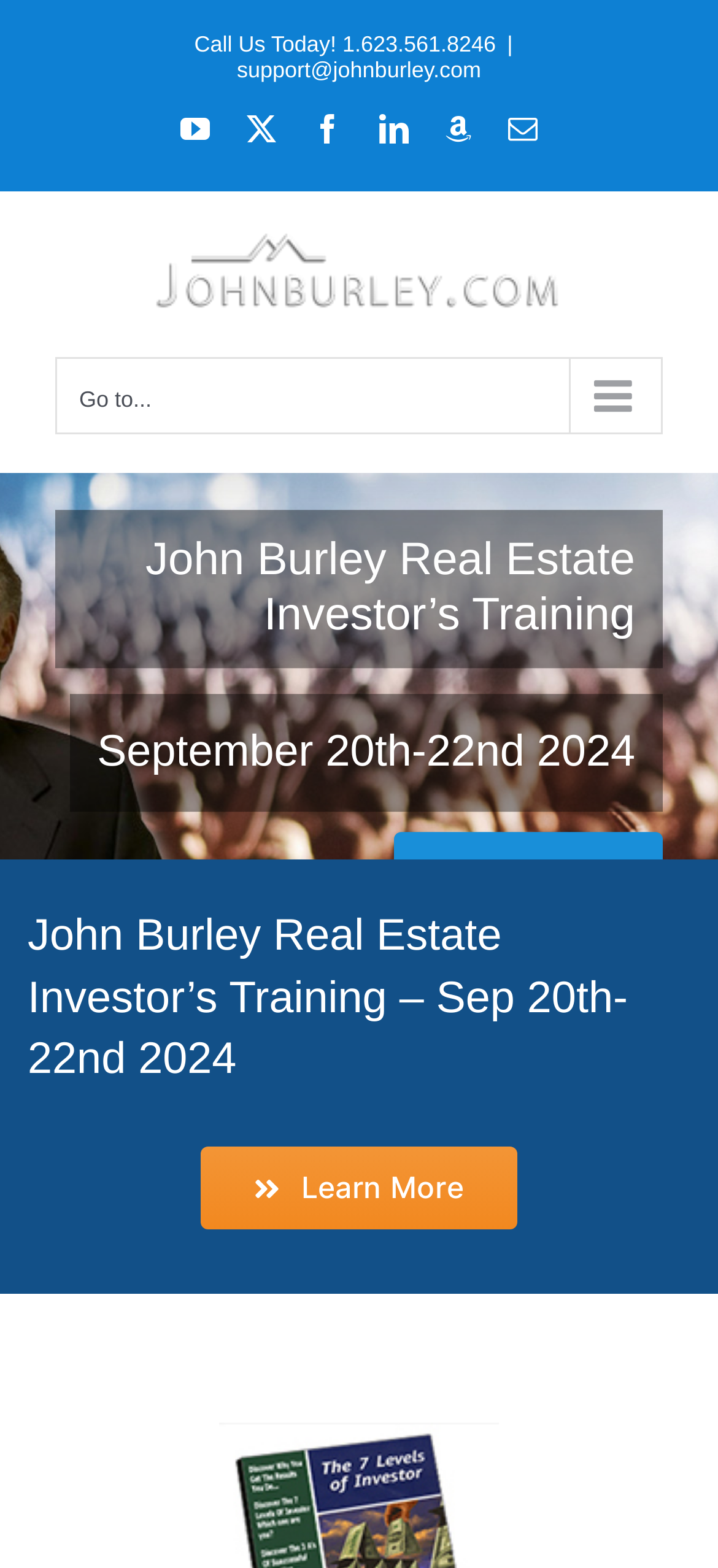Could you please study the image and provide a detailed answer to the question:
How many 'Learn More' links are there?

I counted the number of link elements with the text 'Learn More', which are located at [0.548, 0.493, 0.923, 0.546] and [0.28, 0.731, 0.72, 0.784] respectively.